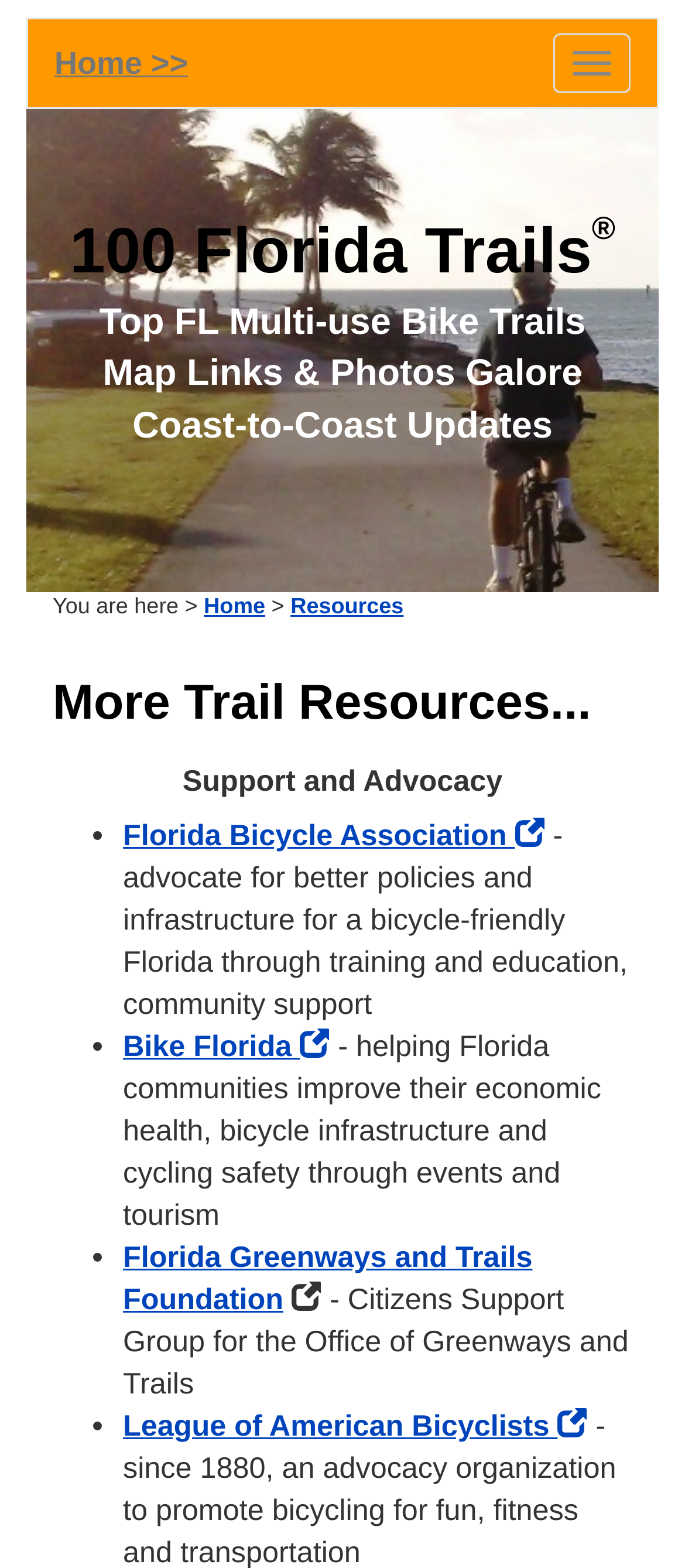Using the webpage screenshot, find the UI element described by League of American Bicyclists. Provide the bounding box coordinates in the format (top-left x, top-left y, bottom-right x, bottom-right y), ensuring all values are floating point numbers between 0 and 1.

[0.179, 0.899, 0.858, 0.92]